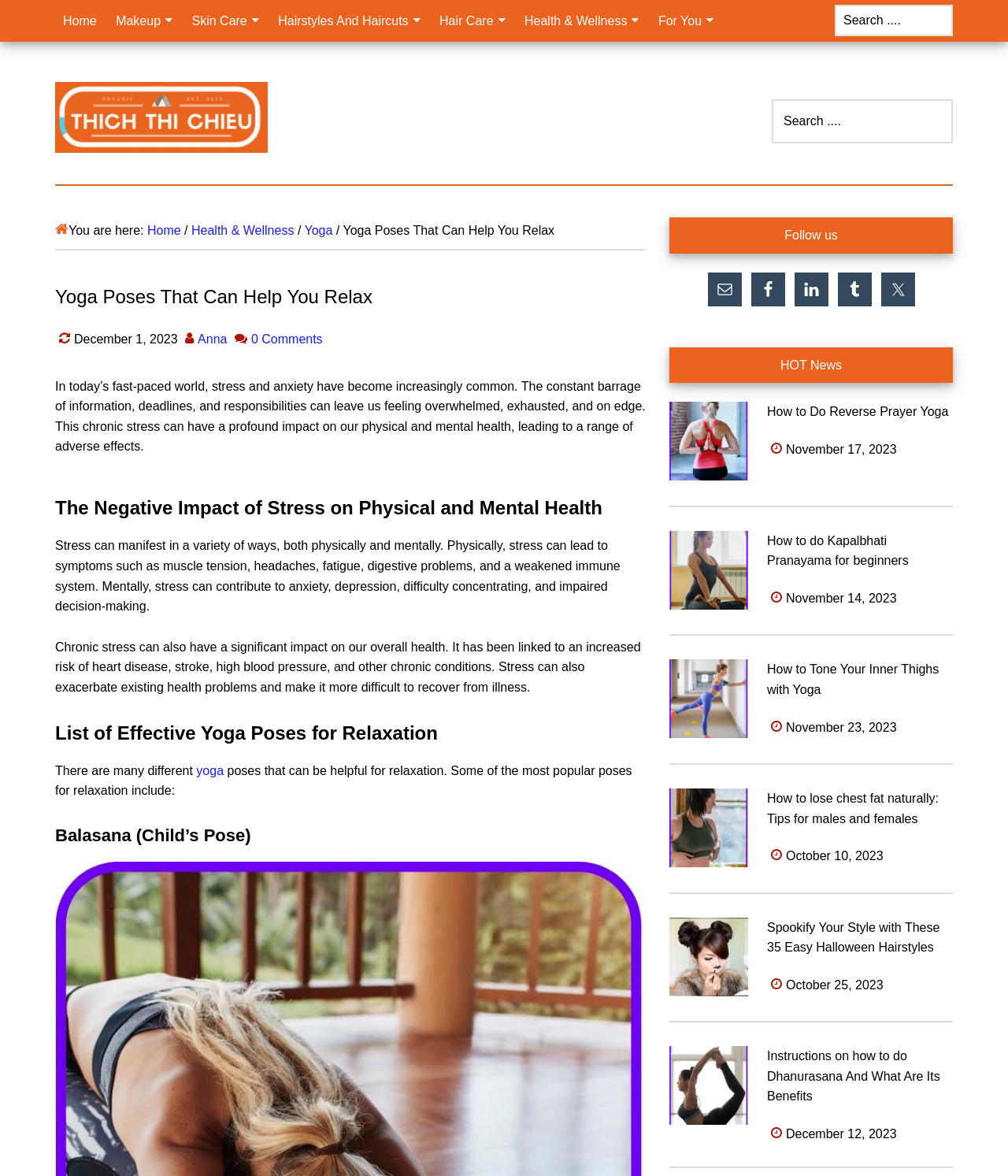Give a one-word or short phrase answer to the question: 
What is the name of the first yoga pose mentioned in the article?

Balasana (Child’s Pose)